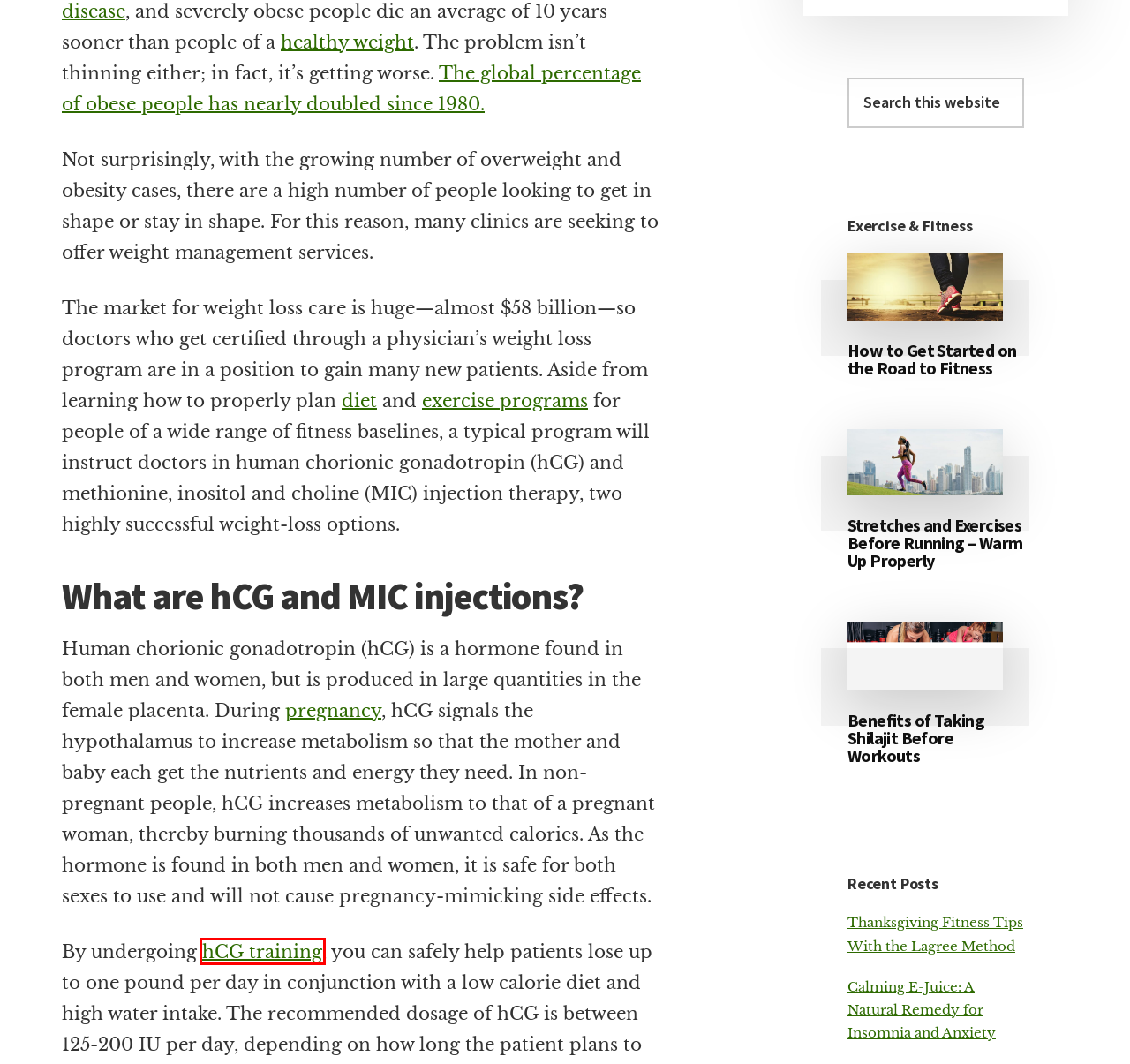Look at the screenshot of the webpage and find the element within the red bounding box. Choose the webpage description that best fits the new webpage that will appear after clicking the element. Here are the candidates:
A. Calming E-Juice: A Natural Remedy for Insomnia and Anxiety
B. How to Get Started on the Road to Fitness
C. Diet Adjustments Reduce the Risk of Dying from Prostate Cancer by 60%
D. Thanksgiving Fitness Tips With the Lagree Method
E. Healthy Weight Loss: A One-Stop Guide to Fat, Protein, and Carbohydrates
F. Medical Weight Loss Training | Empire Medical Training
G. Stretches and Exercises Before Running – Warm Up Properly
H. Benefits of Taking Shilajit Before Workouts

F